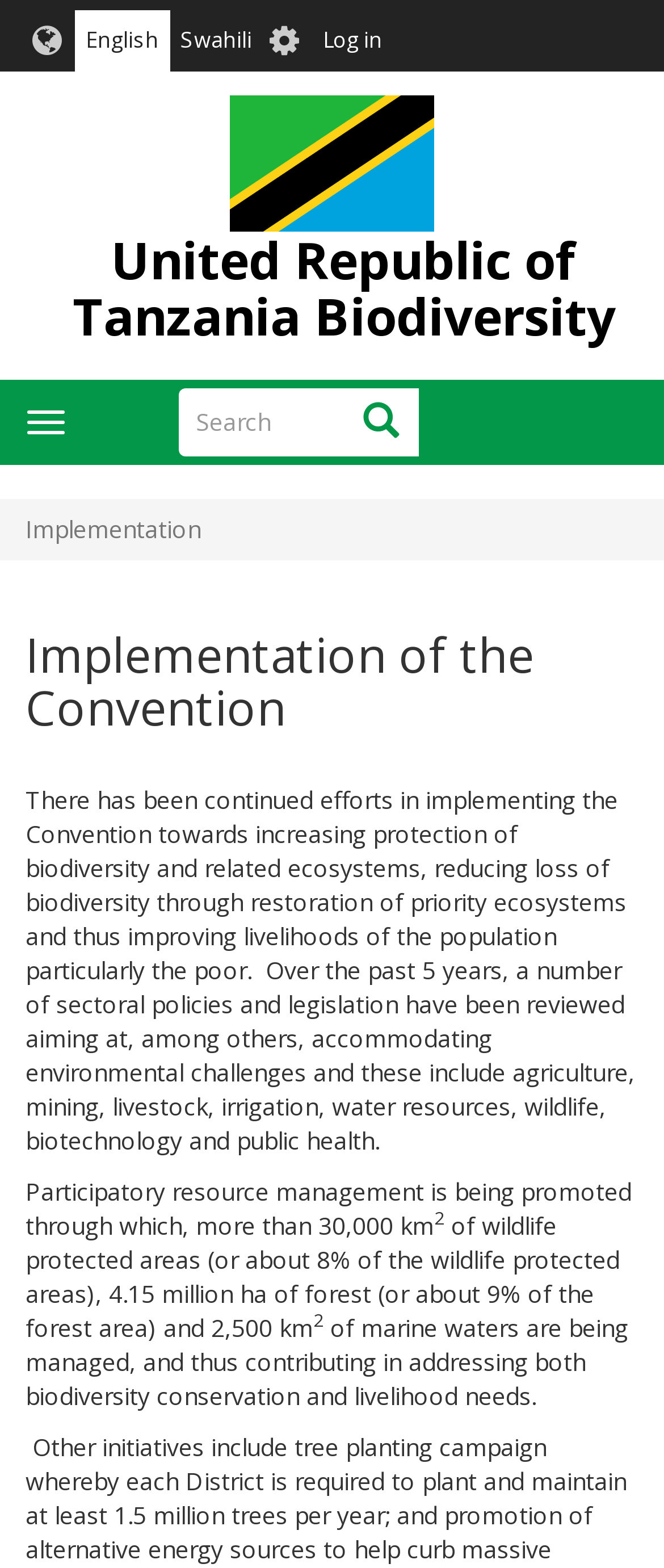Provide a single word or phrase answer to the question: 
How many options are in the user account menu?

1